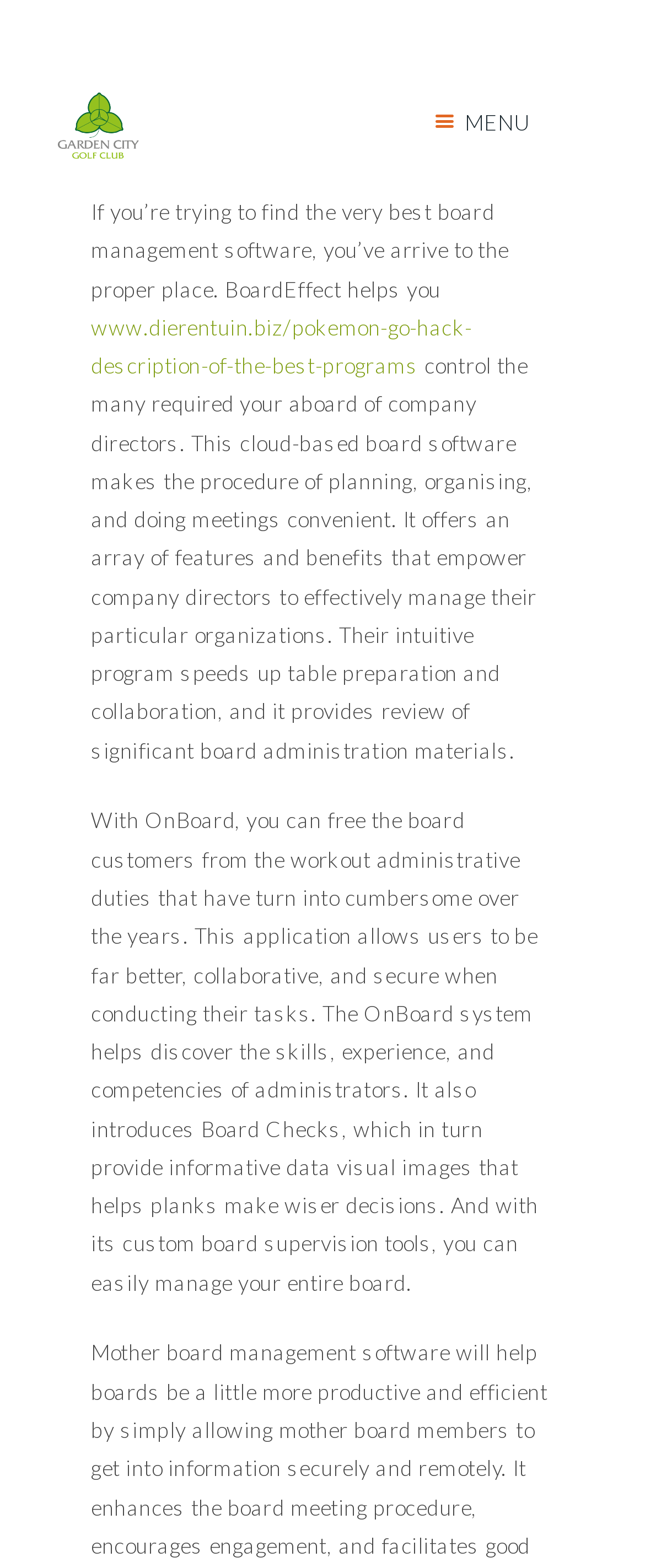What does OnBoard system help with?
Provide a comprehensive and detailed answer to the question.

According to the webpage, the OnBoard system helps discover the skills, experience, and competencies of administrators, and also provides informative data visualizations that help boards make wiser decisions.